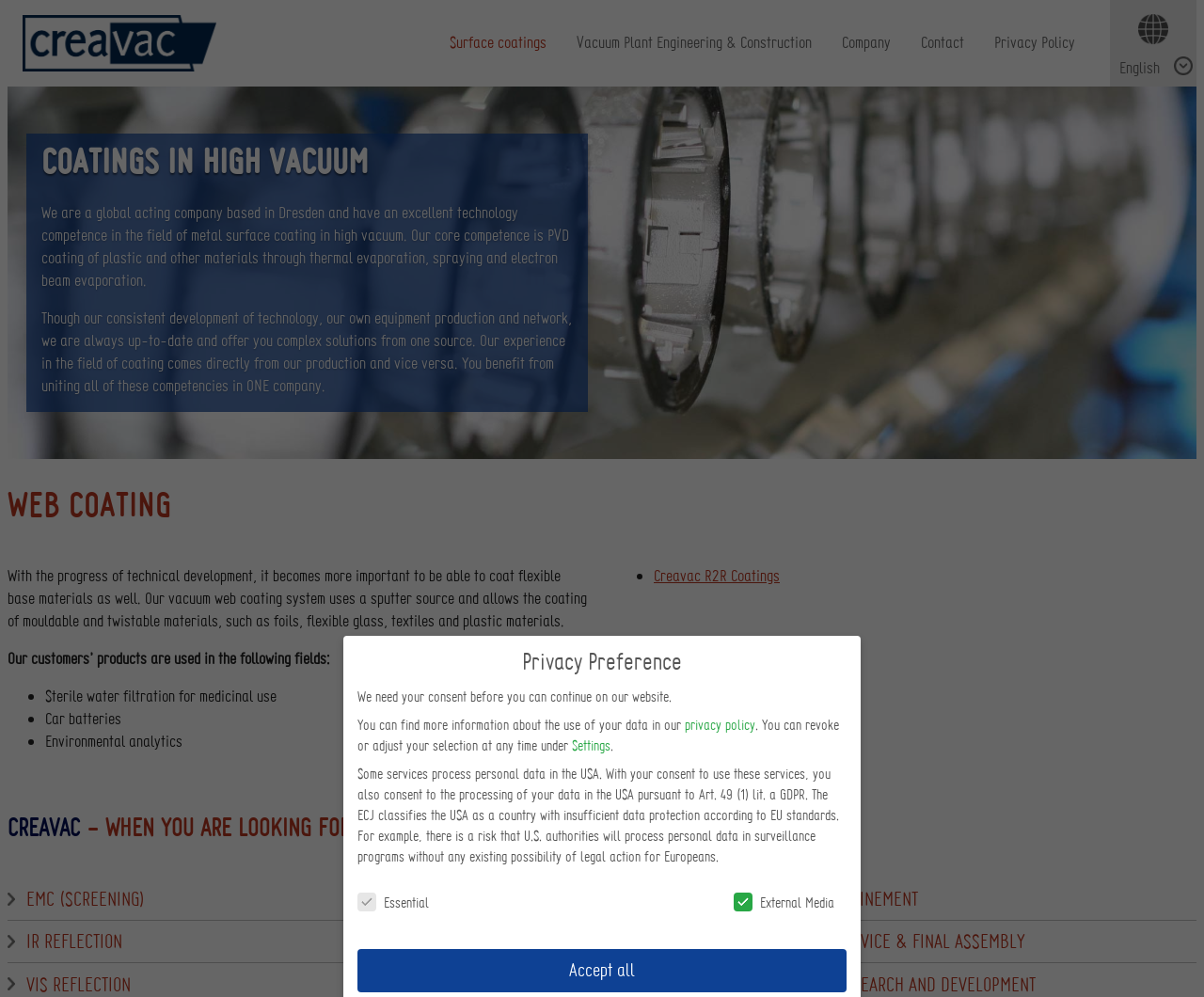Identify the bounding box coordinates of the part that should be clicked to carry out this instruction: "Read about COATINGS IN HIGH VACUUM".

[0.034, 0.137, 0.476, 0.187]